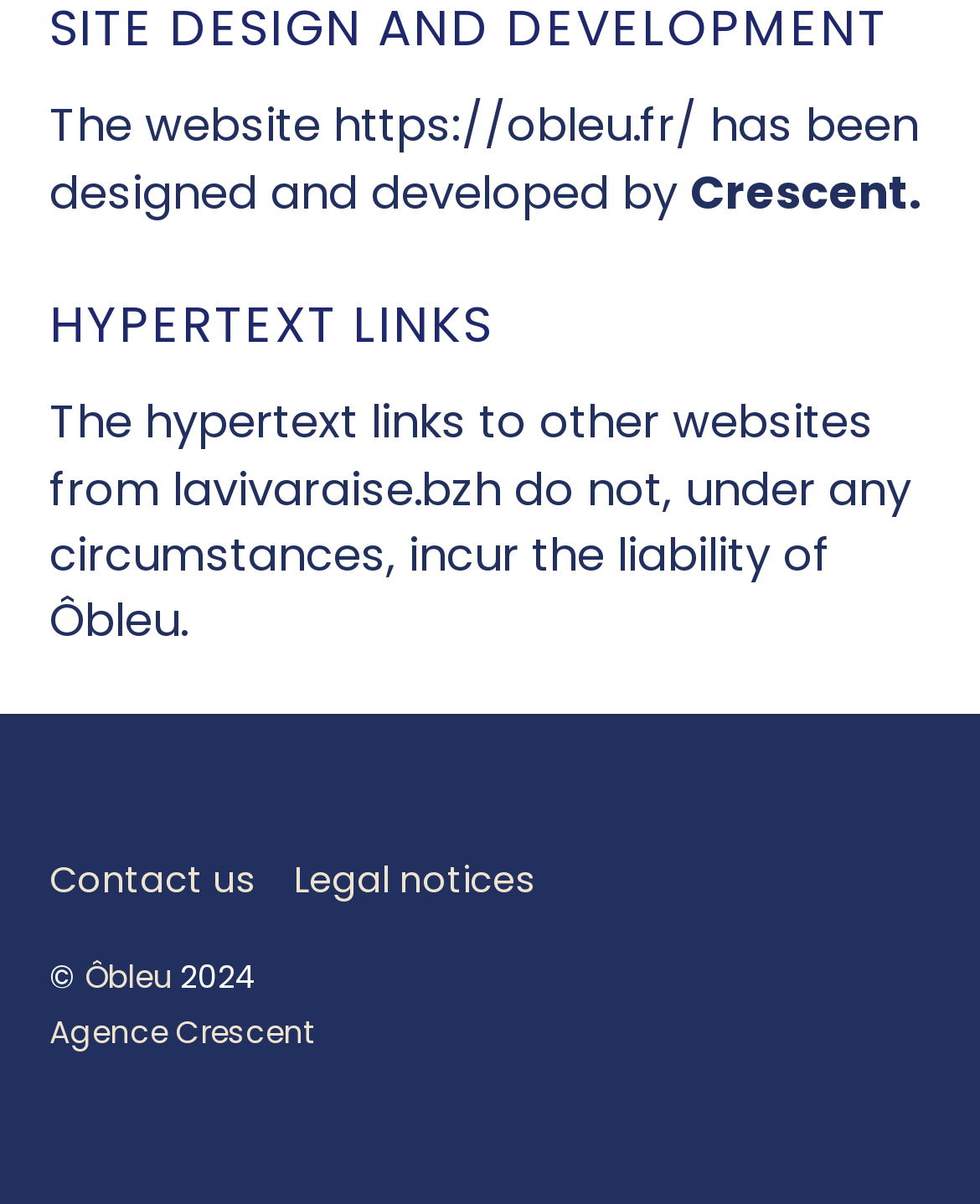Identify the bounding box for the described UI element. Provide the coordinates in (top-left x, top-left y, bottom-right x, bottom-right y) format with values ranging from 0 to 1: Contact us

[0.05, 0.711, 0.26, 0.752]